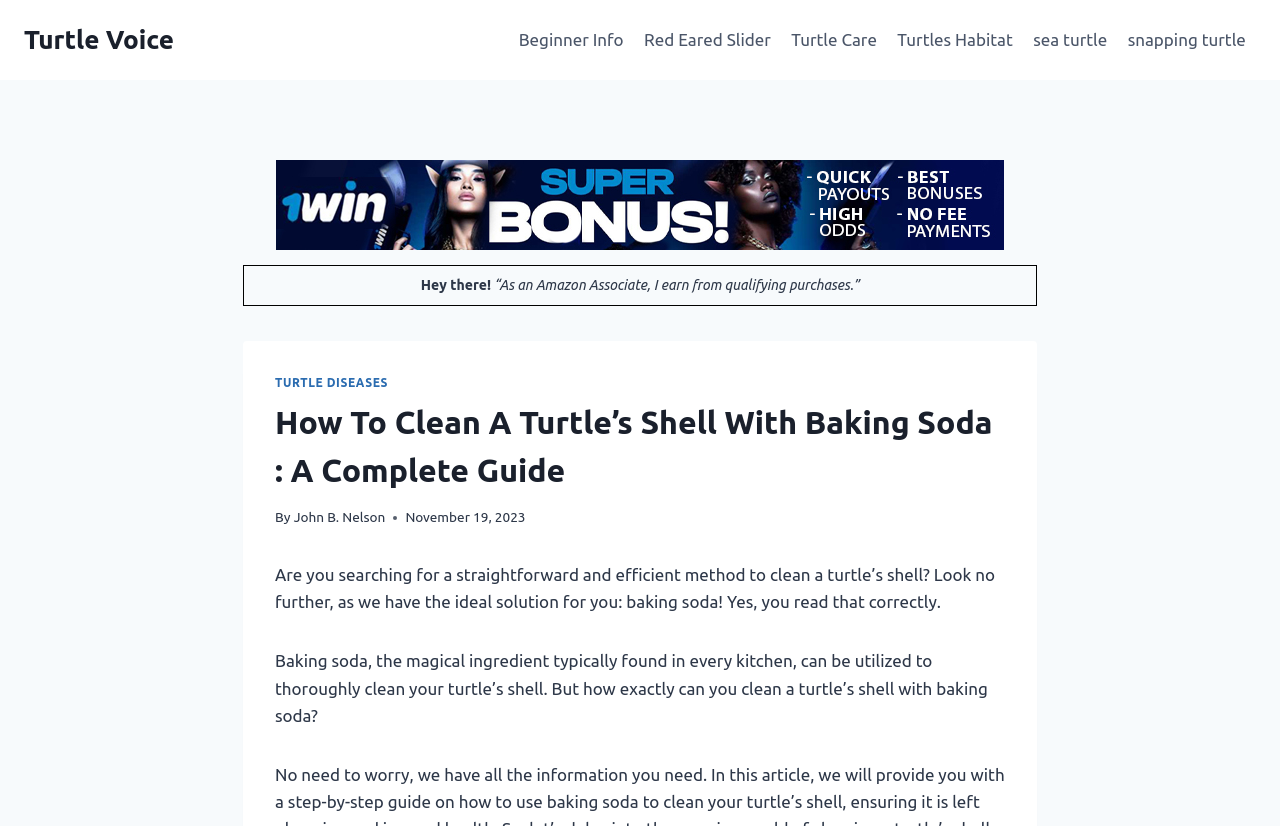Please provide a detailed answer to the question below based on the screenshot: 
What type of navigation is available?

The webpage has a navigation section labeled as 'Primary Navigation', which contains links to various topics related to turtles, such as 'Beginner Info', 'Red Eared Slider', and 'Turtle Care'.